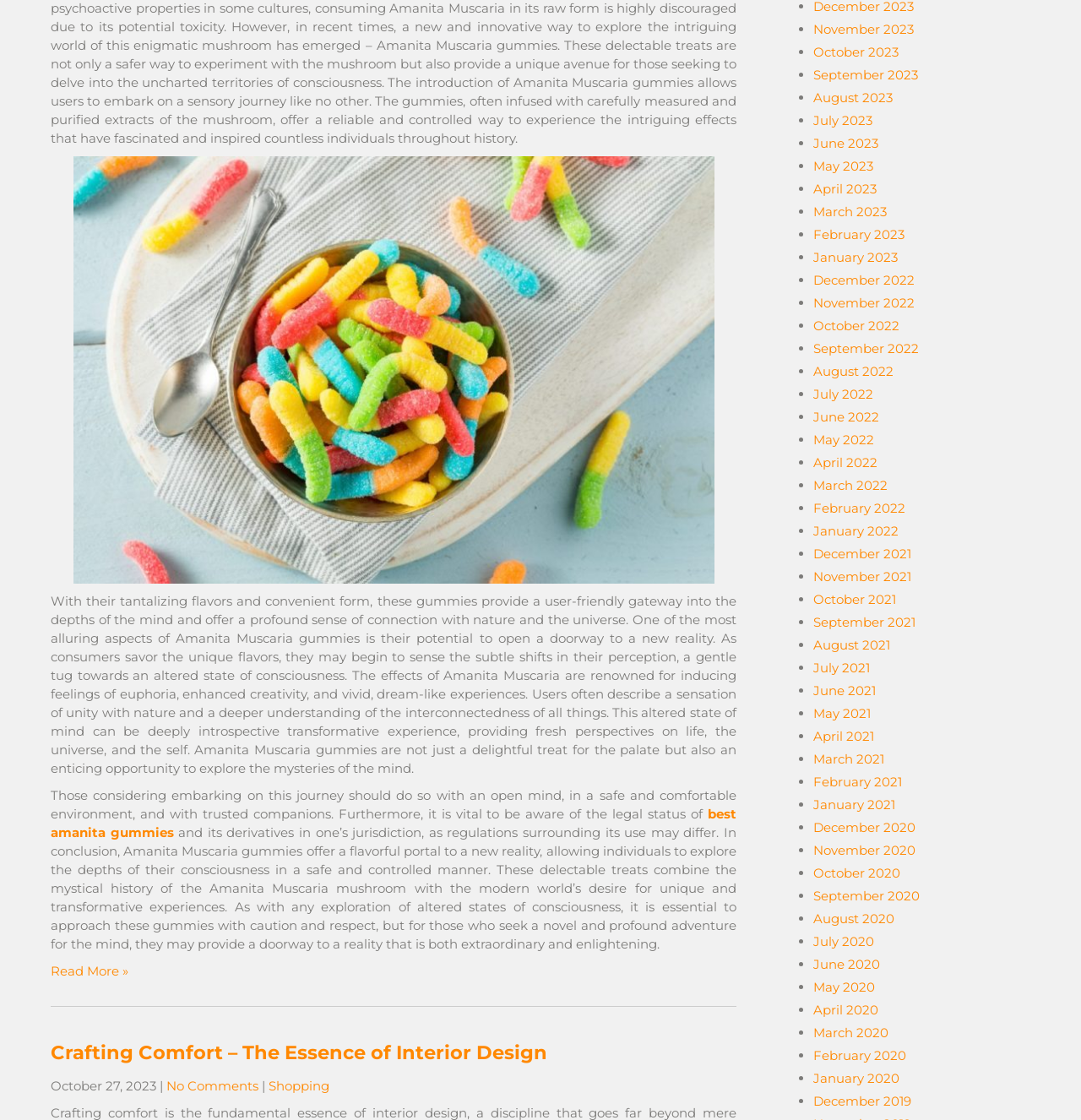What is the purpose of the gummies according to the text?
Using the image, answer in one word or phrase.

To explore the depths of the mind